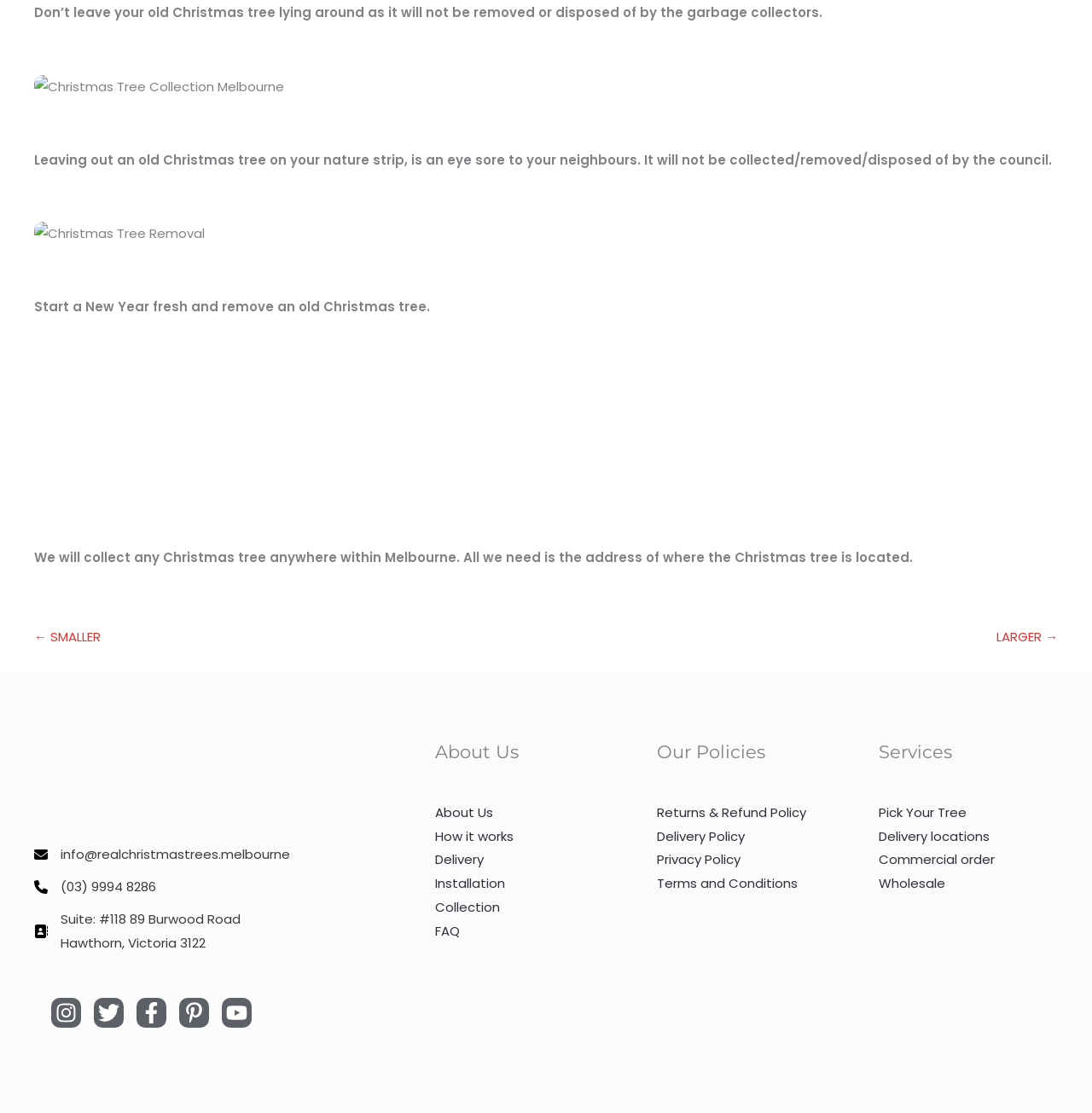Identify the bounding box coordinates of the clickable region necessary to fulfill the following instruction: "Click the 'Instagram' link". The bounding box coordinates should be four float numbers between 0 and 1, i.e., [left, top, right, bottom].

[0.047, 0.896, 0.074, 0.923]